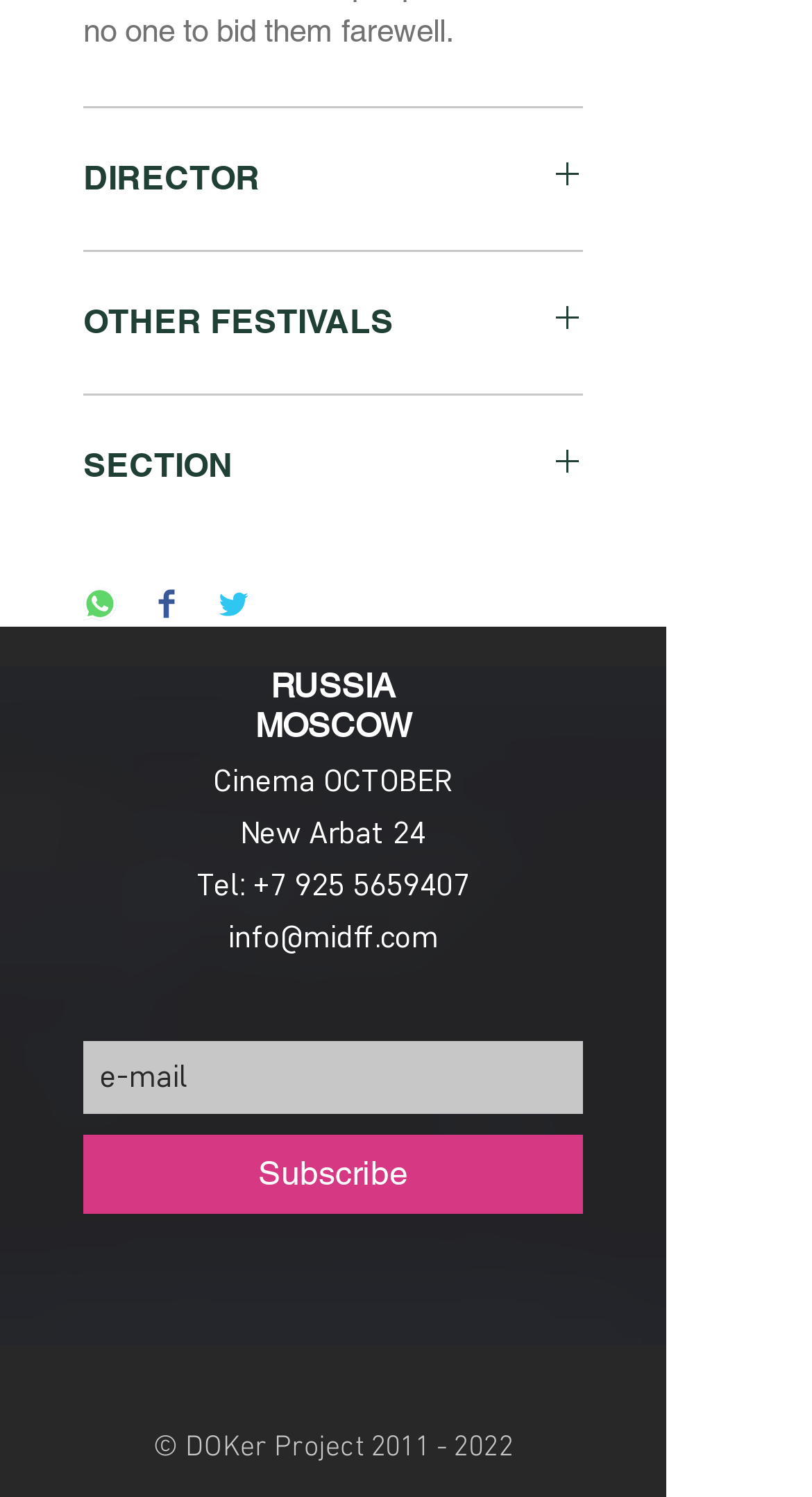Please identify the bounding box coordinates of the area that needs to be clicked to fulfill the following instruction: "Click on RUSSIA."

[0.333, 0.445, 0.487, 0.471]